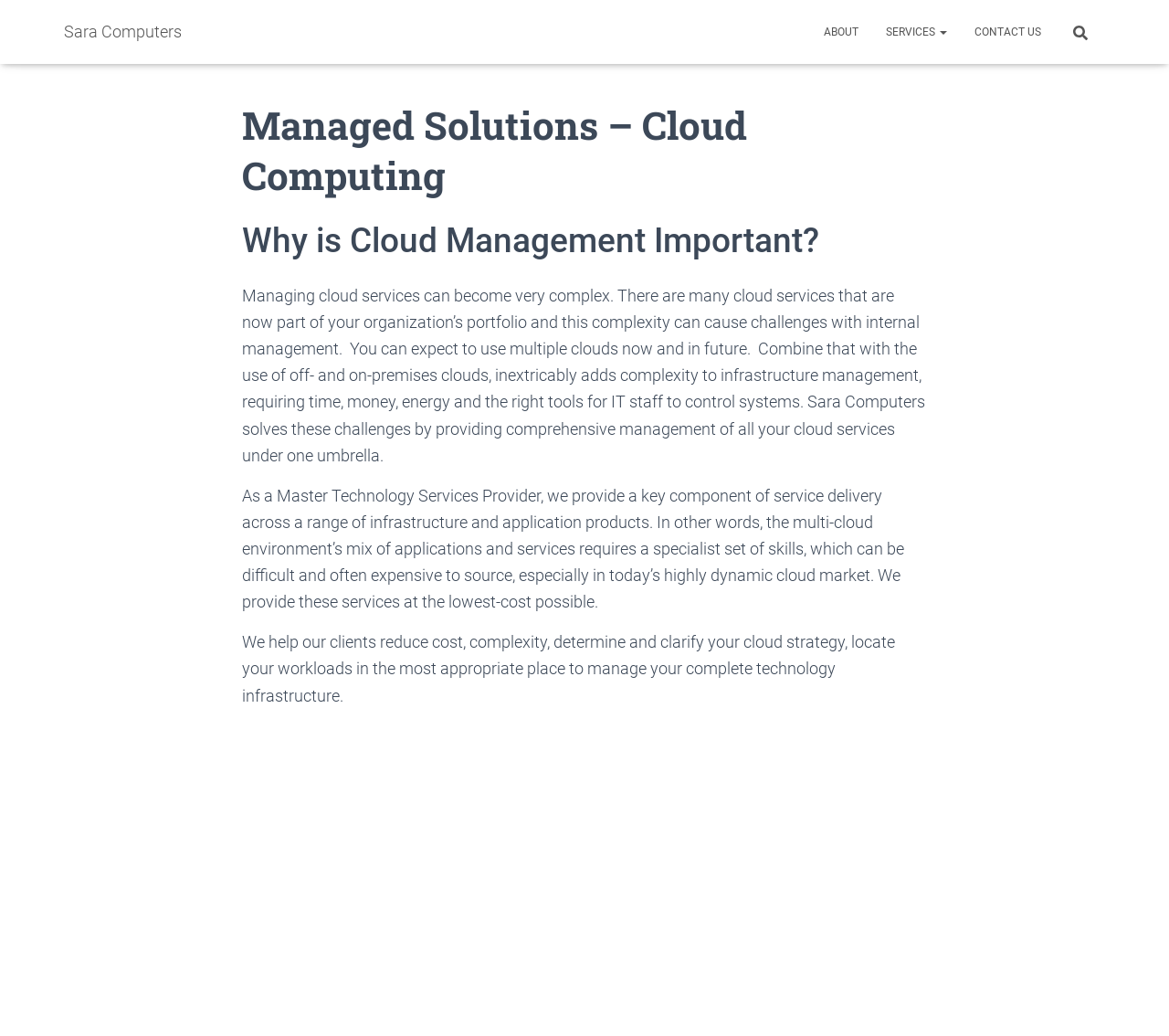Predict the bounding box of the UI element that fits this description: "parent_node: Search for:".

[0.902, 0.009, 0.945, 0.053]